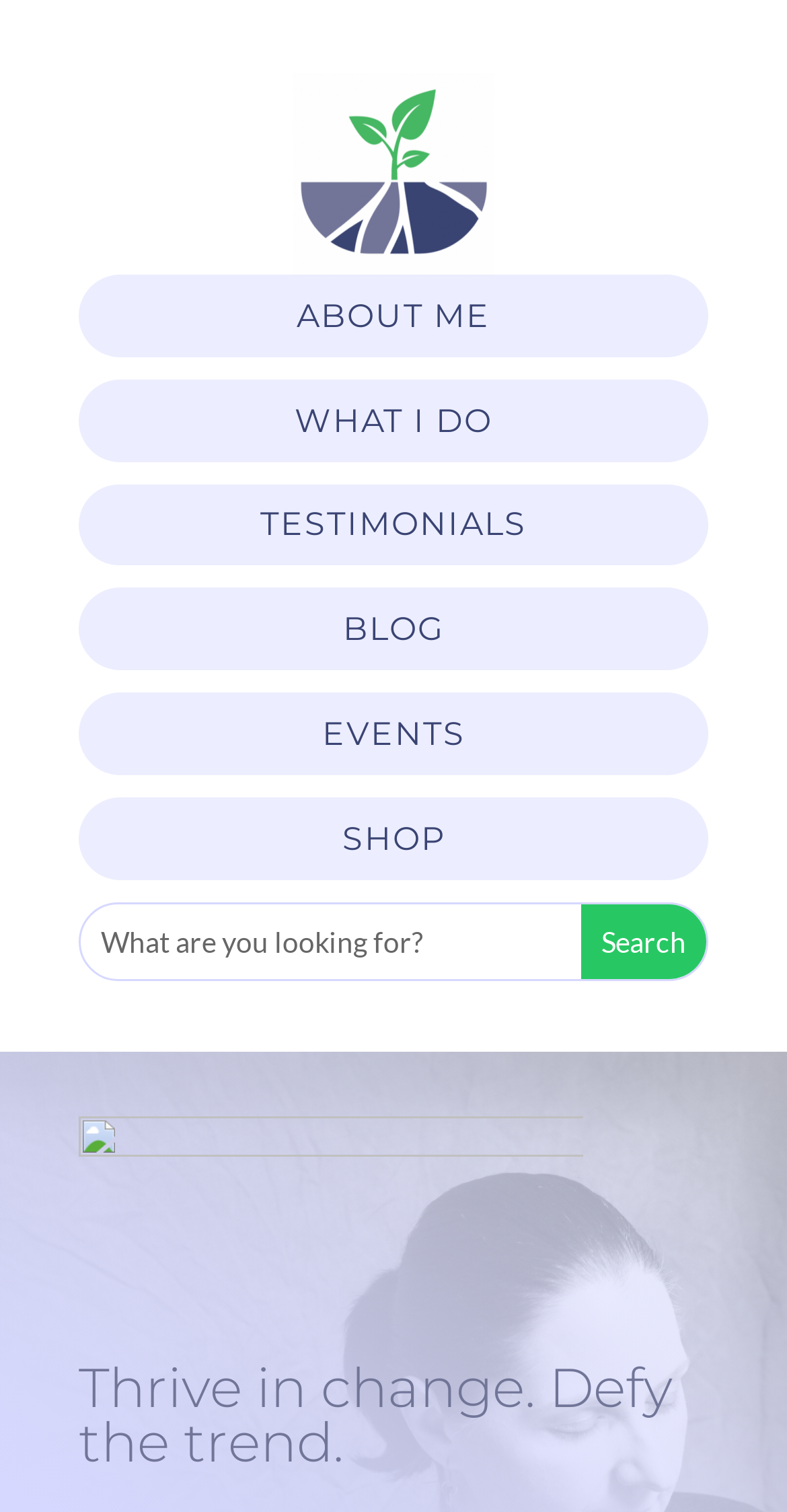Please identify the coordinates of the bounding box for the clickable region that will accomplish this instruction: "View EVENTS".

[0.1, 0.458, 0.9, 0.513]